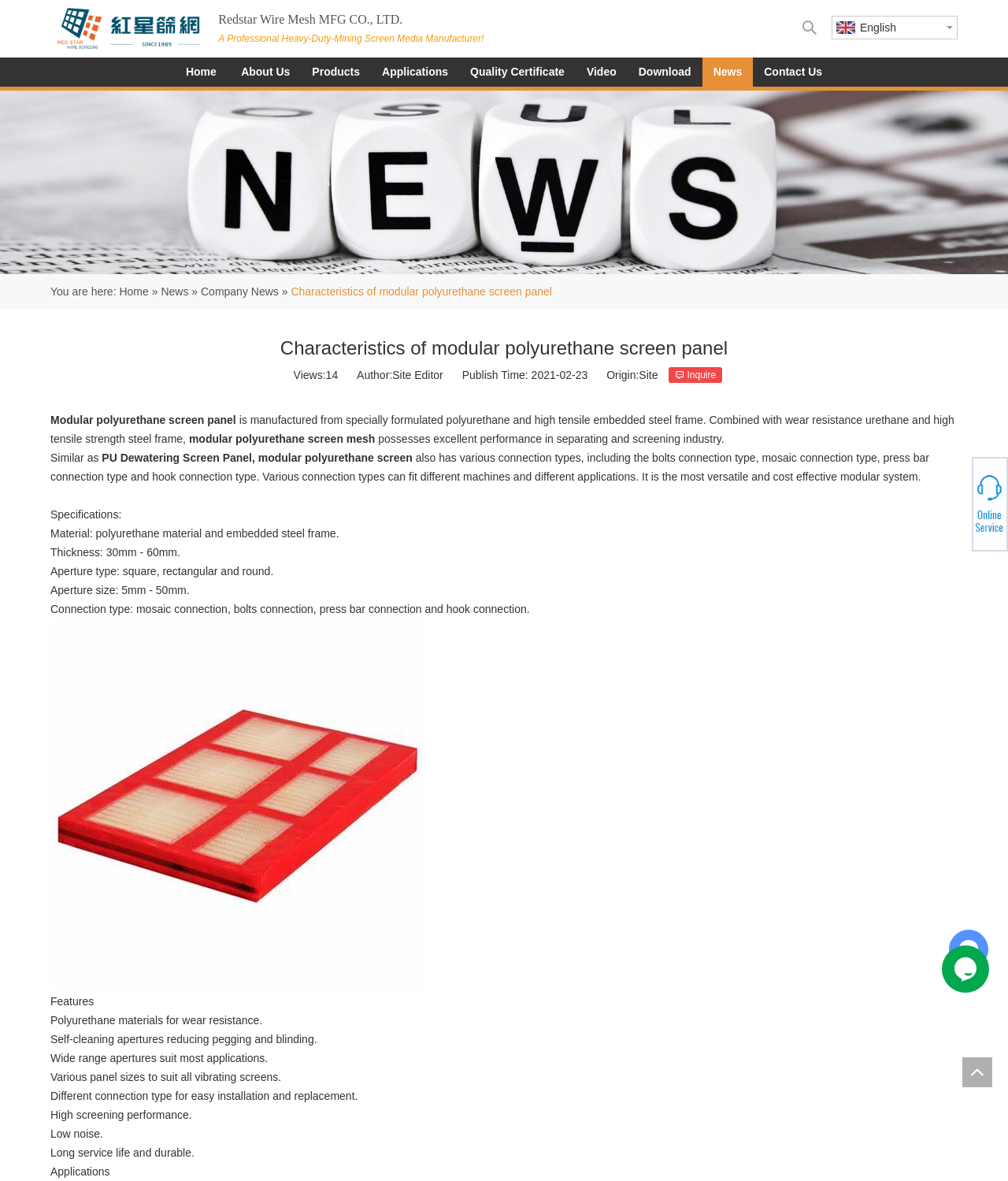Locate the bounding box coordinates of the element I should click to achieve the following instruction: "Inquire about modular polyurethane screen panel".

[0.664, 0.311, 0.717, 0.324]